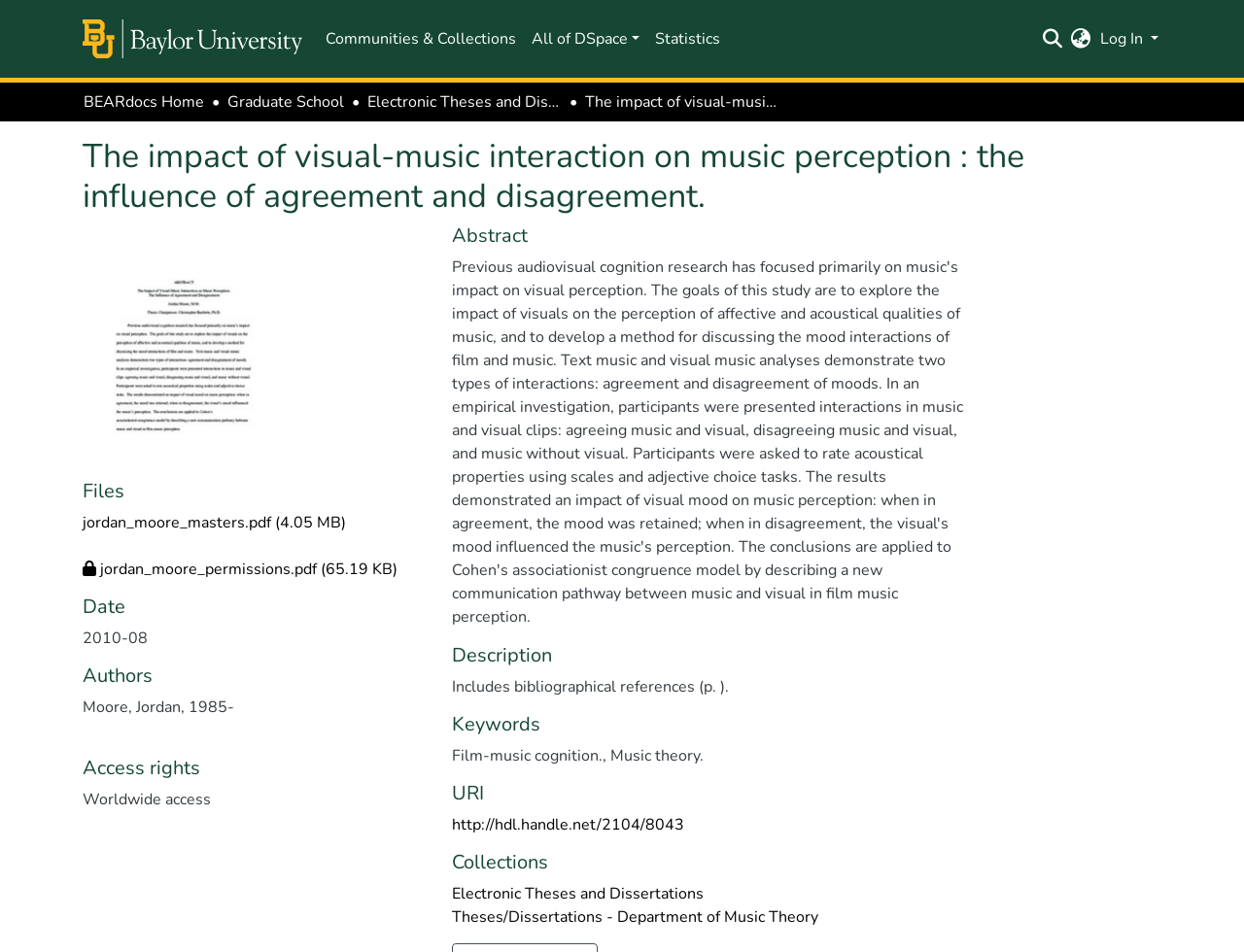Provide a comprehensive caption for the webpage.

This webpage appears to be a repository page for a master's thesis titled "The impact of visual-music interaction on music perception: the influence of agreement and disagreement." The page is divided into several sections, with a main navigation bar at the top, spanning the entire width of the page. Below the navigation bar, there is a breadcrumb navigation section that displays the hierarchy of the current page, with links to "BEARdocs Home," "Graduate School," and "Electronic Theses and Dissertations."

The main content of the page is divided into two columns. The left column contains metadata about the thesis, including the title, authors, date, access rights, and abstract. The title is displayed prominently at the top of the left column, followed by links to the thesis files, including a PDF file and a restricted bitstream file. Below the title, there are headings for "Date," "Authors," "Access rights," and "Abstract," each followed by the corresponding information.

The right column contains additional metadata, including headings for "Description," "Keywords," "URI," and "Collections." The "Description" section contains a brief summary of the thesis, while the "Keywords" section lists relevant keywords, including "Film-music cognition" and "Music theory." The "URI" section provides a link to the thesis's permanent URL, and the "Collections" section lists the thesis's collections, including "Electronic Theses and Dissertations" and "Theses/Dissertations - Department of Music Theory."

At the top right corner of the page, there is a search bar with a submit button, as well as a language switch button and a log-in button. The page also contains several links to other sections of the repository, including "Communities & Collections," "Statistics," and "All of DSpace."